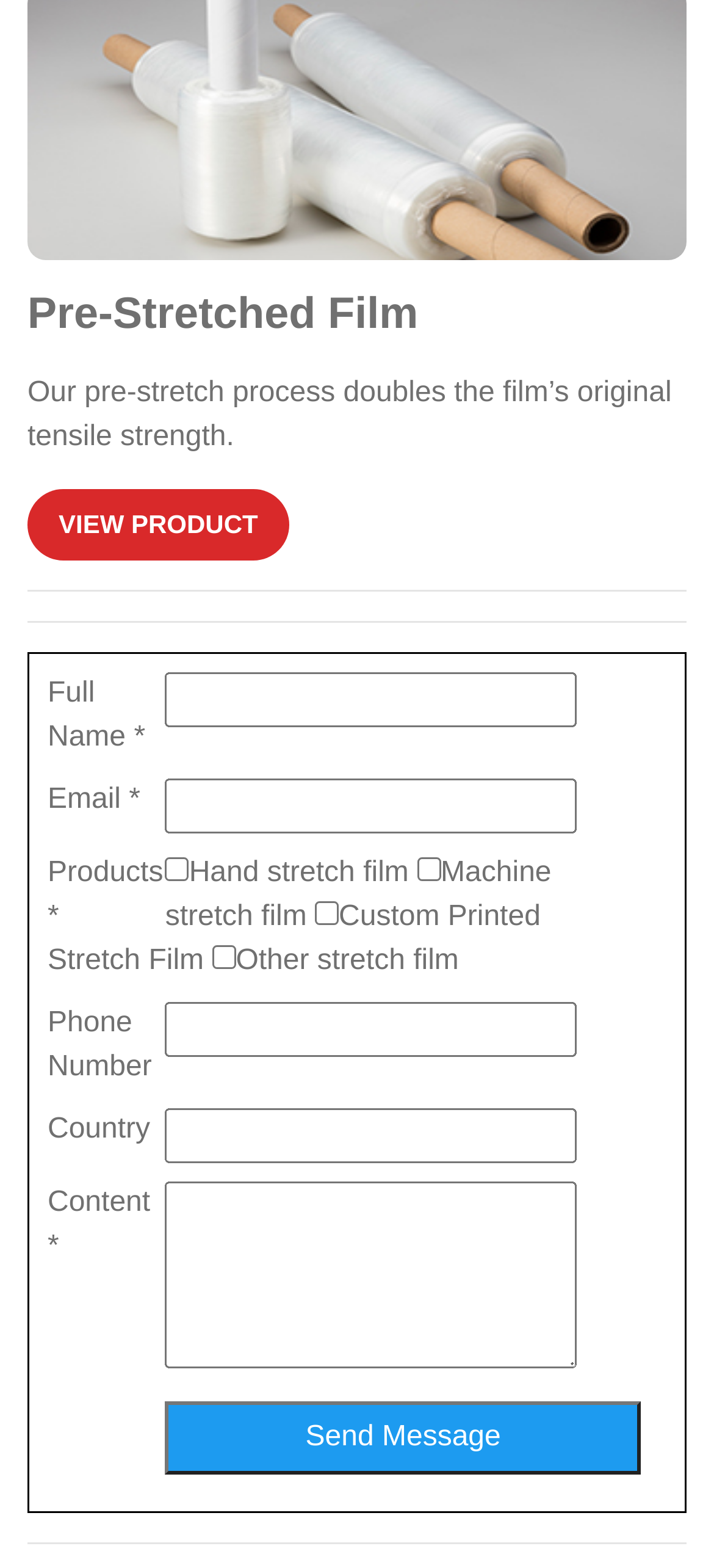Identify the bounding box coordinates for the UI element described as follows: "parent_node: Pre-Stretched Film". Ensure the coordinates are four float numbers between 0 and 1, formatted as [left, top, right, bottom].

[0.038, 0.068, 0.962, 0.088]